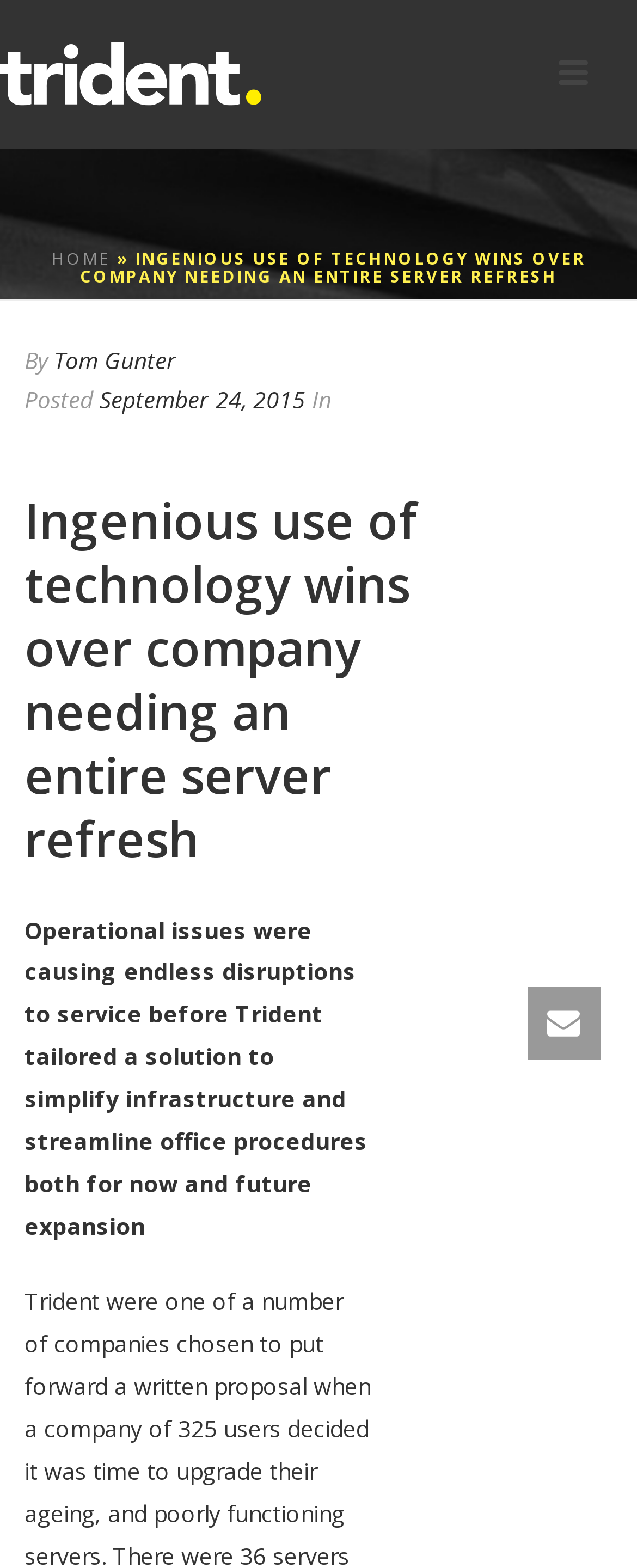Provide your answer in one word or a succinct phrase for the question: 
Who wrote the article?

Tom Gunter